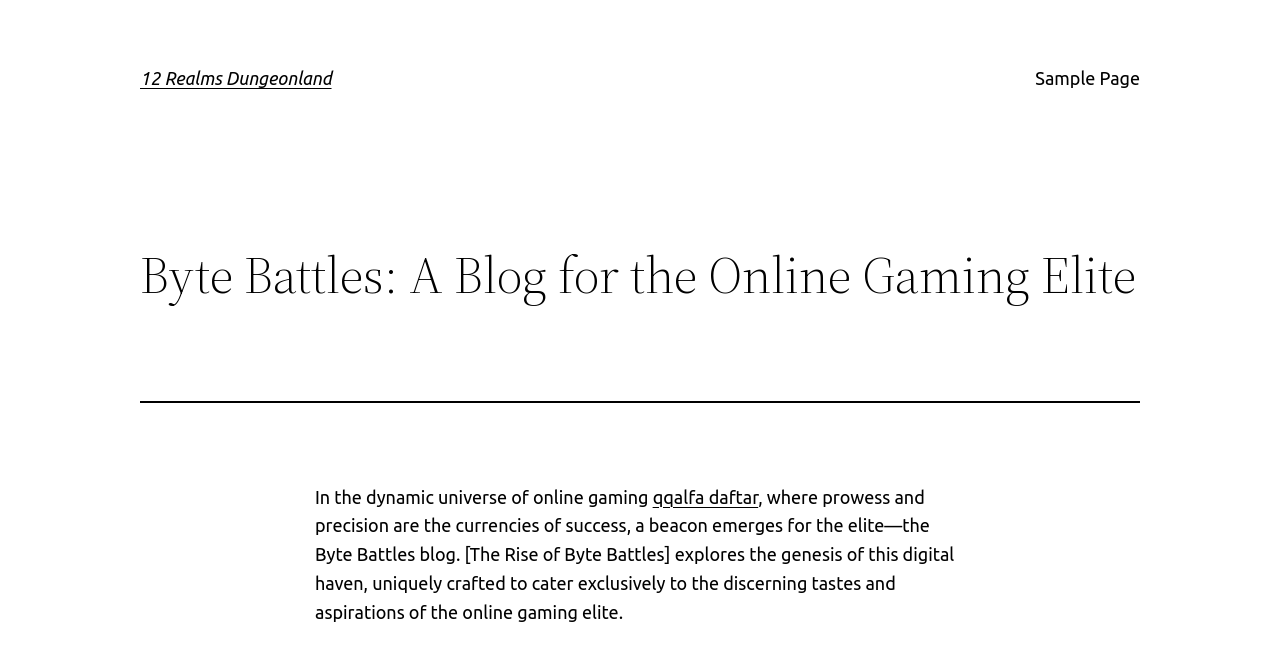Based on the image, please respond to the question with as much detail as possible:
What is the name of the blog?

I determined the answer by looking at the heading element 'Byte Battles: A Blog for the Online Gaming Elite' which is a prominent element on the webpage, indicating that it is the name of the blog.